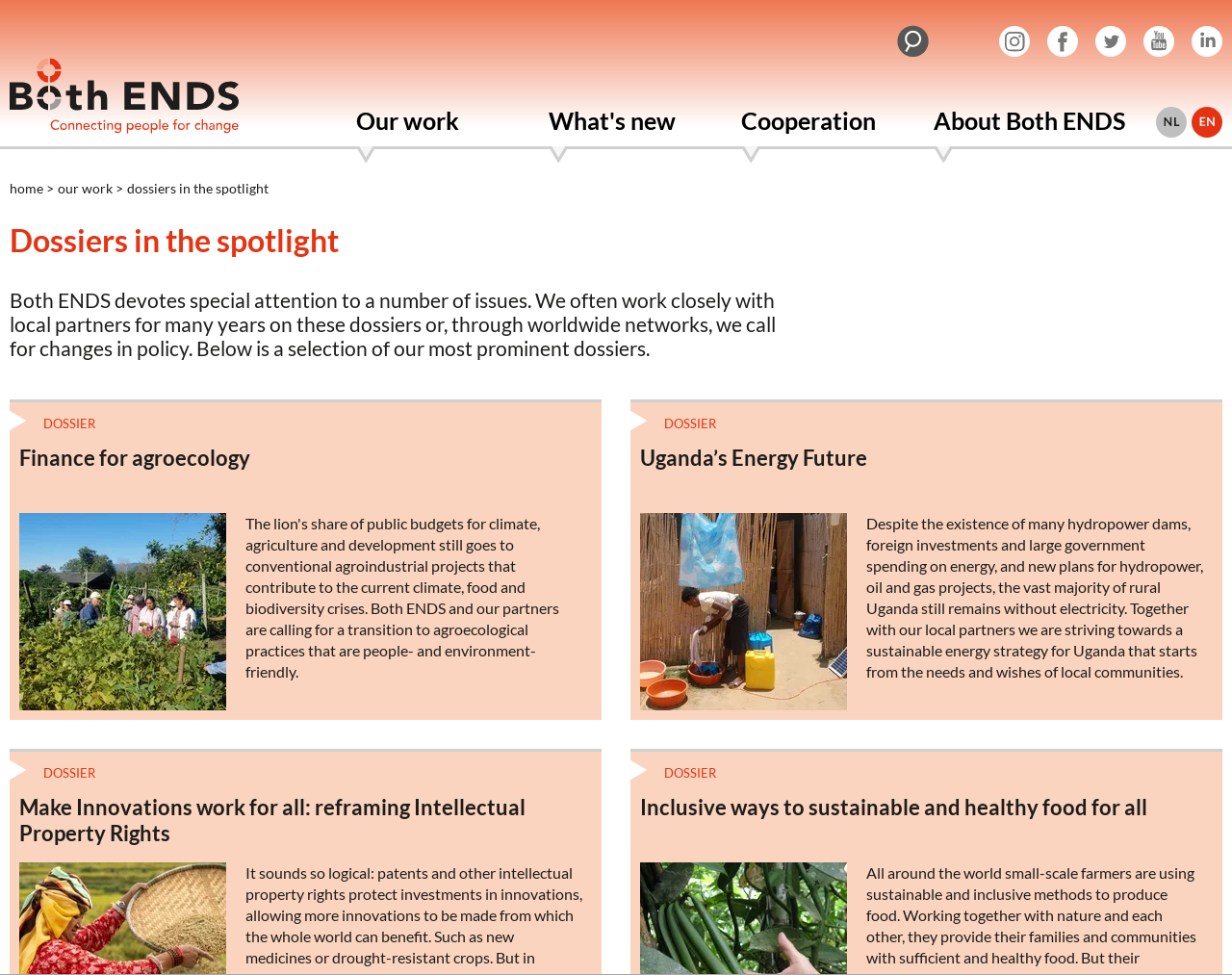Please provide the bounding box coordinates in the format (top-left x, top-left y, bottom-right x, bottom-right y). Remember, all values are floating point numbers between 0 and 1. What is the bounding box coordinate of the region described as: alt="Logo Both ENDS"

[0.008, 0.116, 0.194, 0.141]